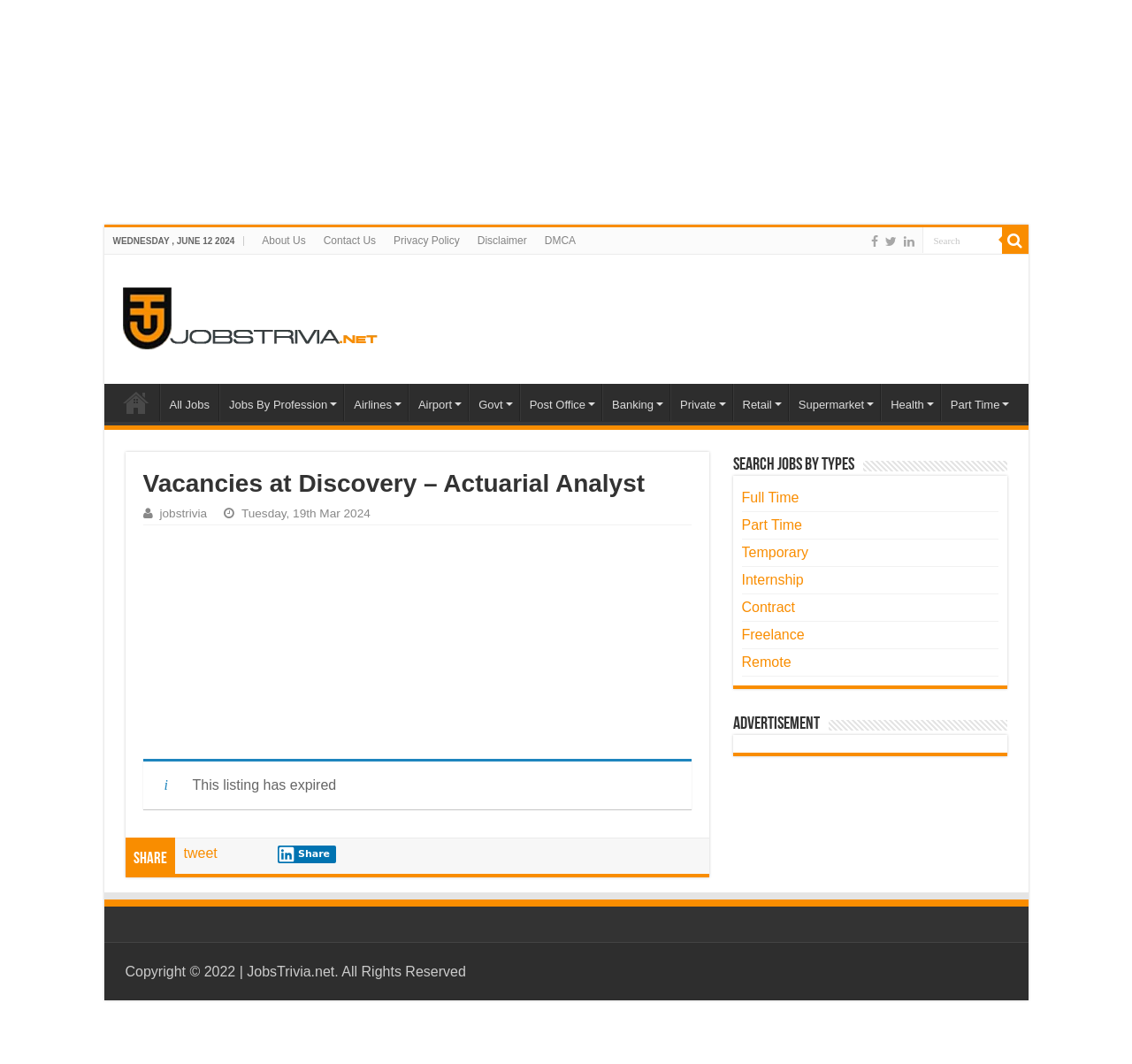Please provide a comprehensive answer to the question below using the information from the image: What is the date displayed on the top left?

I found the date by looking at the top left corner of the webpage, where I saw a static text element with the content 'WEDNESDAY, JUNE 12 2024'.